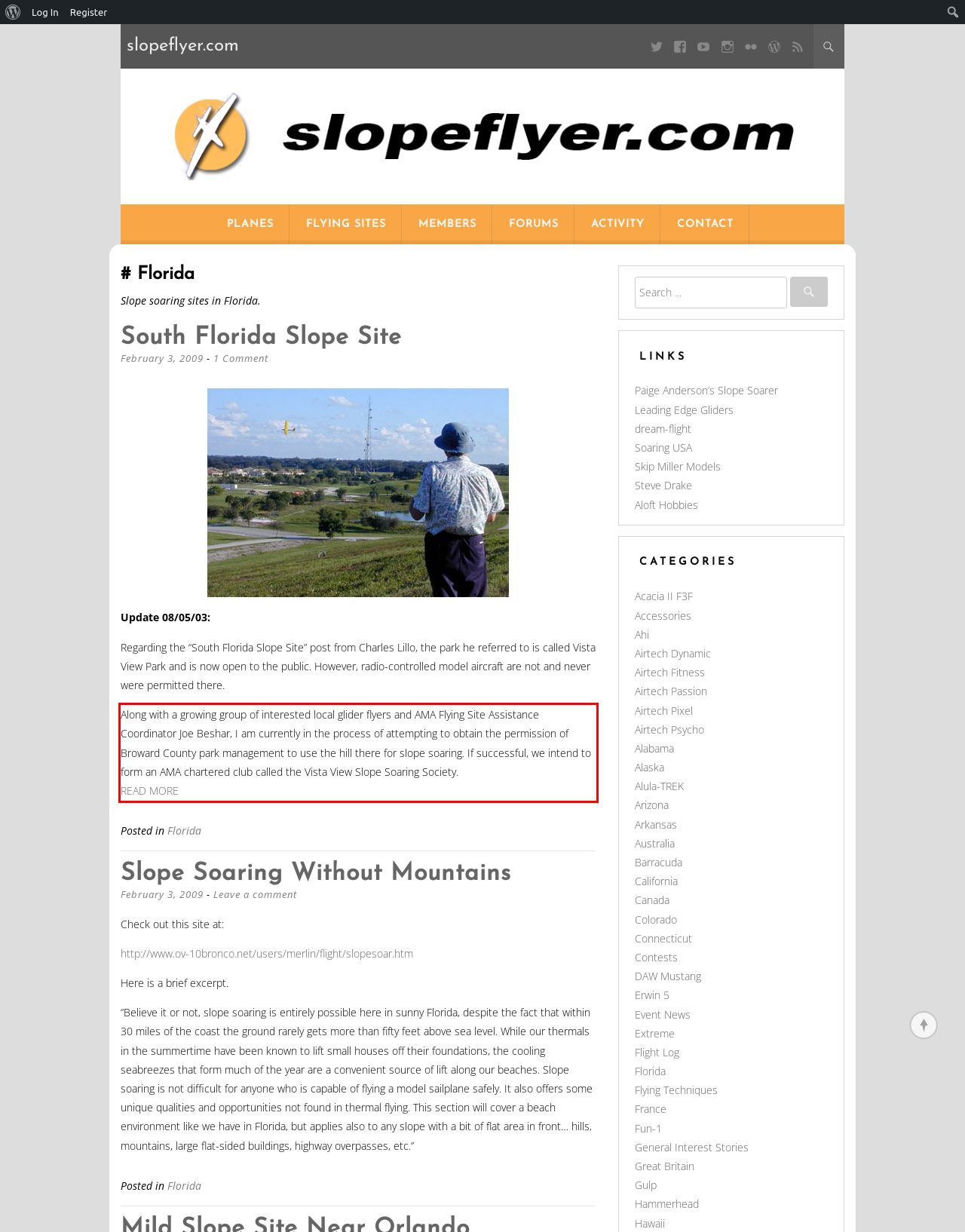Using the provided screenshot of a webpage, recognize and generate the text found within the red rectangle bounding box.

Along with a growing group of interested local glider flyers and AMA Flying Site Assistance Coordinator Joe Beshar, I am currently in the process of attempting to obtain the permission of Broward County park management to use the hill there for slope soaring. If successful, we intend to form an AMA chartered club called the Vista View Slope Soaring Society. READ MORE